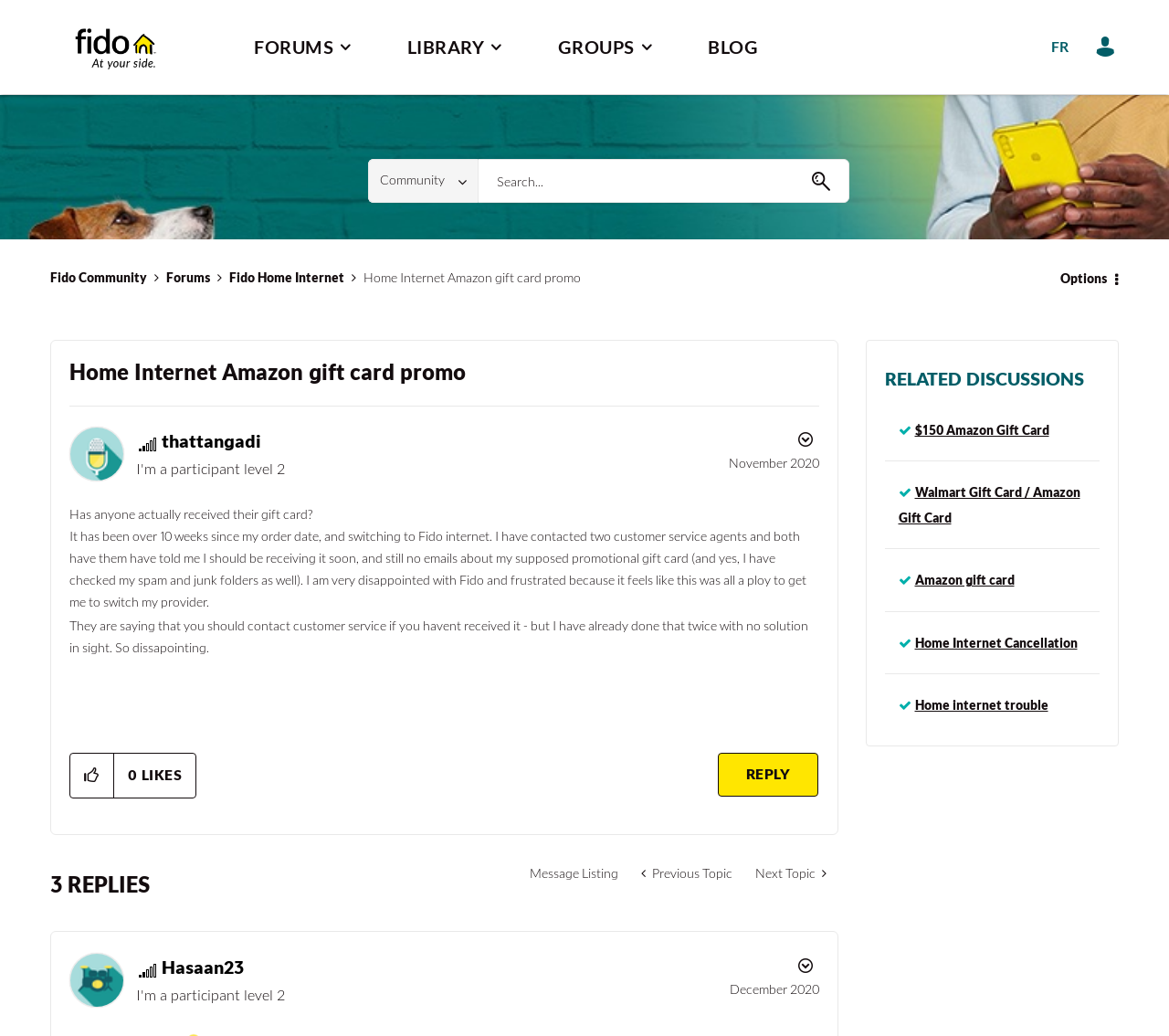Determine the bounding box for the described HTML element: "$150 Amazon Gift Card". Ensure the coordinates are four float numbers between 0 and 1 in the format [left, top, right, bottom].

[0.782, 0.408, 0.897, 0.422]